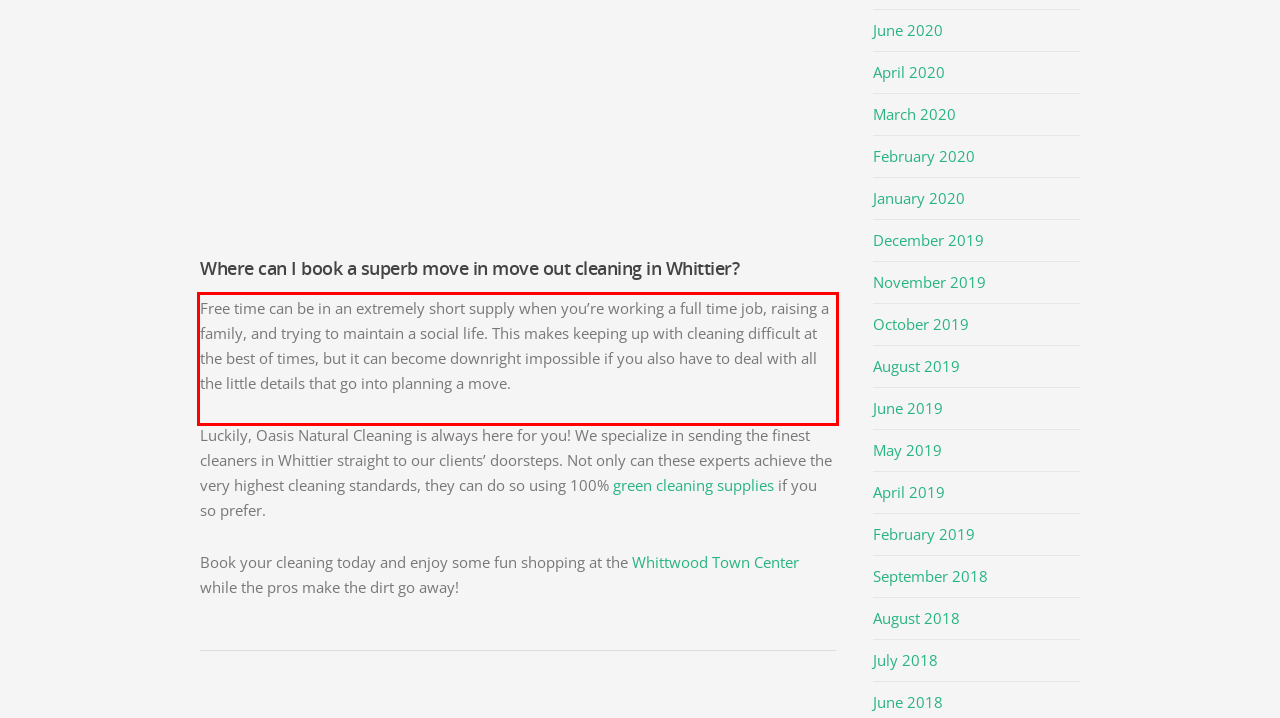Given a screenshot of a webpage, identify the red bounding box and perform OCR to recognize the text within that box.

Free time can be in an extremely short supply when you’re working a full time job, raising a family, and trying to maintain a social life. This makes keeping up with cleaning difficult at the best of times, but it can become downright impossible if you also have to deal with all the little details that go into planning a move.